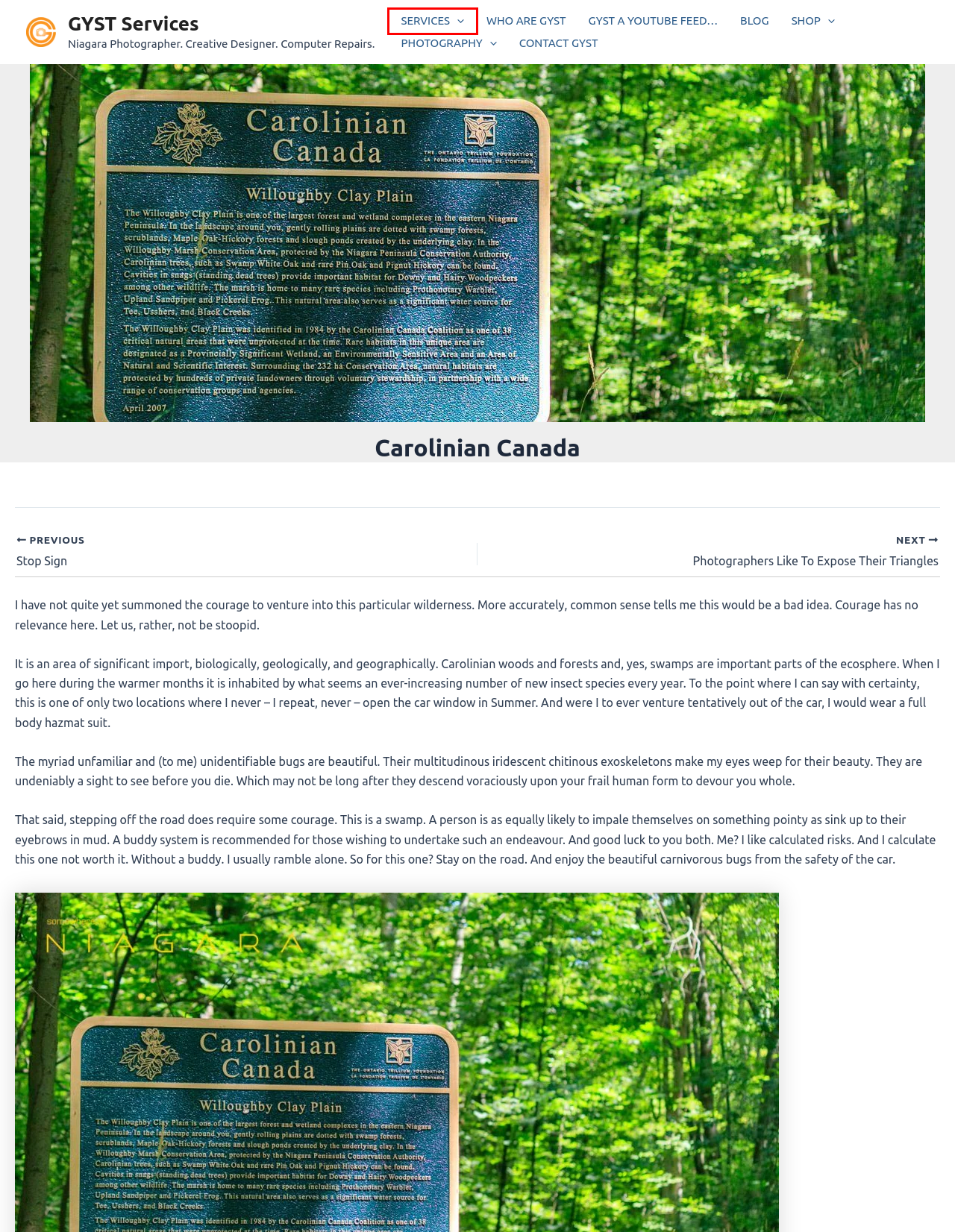With the provided screenshot showing a webpage and a red bounding box, determine which webpage description best fits the new page that appears after clicking the element inside the red box. Here are the options:
A. GYST A Youtube Feed... - GYST Services
B. Photographers Like To Expose Their Triangles - GYST Services
C. Who Are GYST - GYST Services
D. Stop Sign - GYST Services
E. Contact Us - GYST Services
F. Photography - GYST Services
G. GYST A Blog - GYST Services
H. Services - GYST Services

H